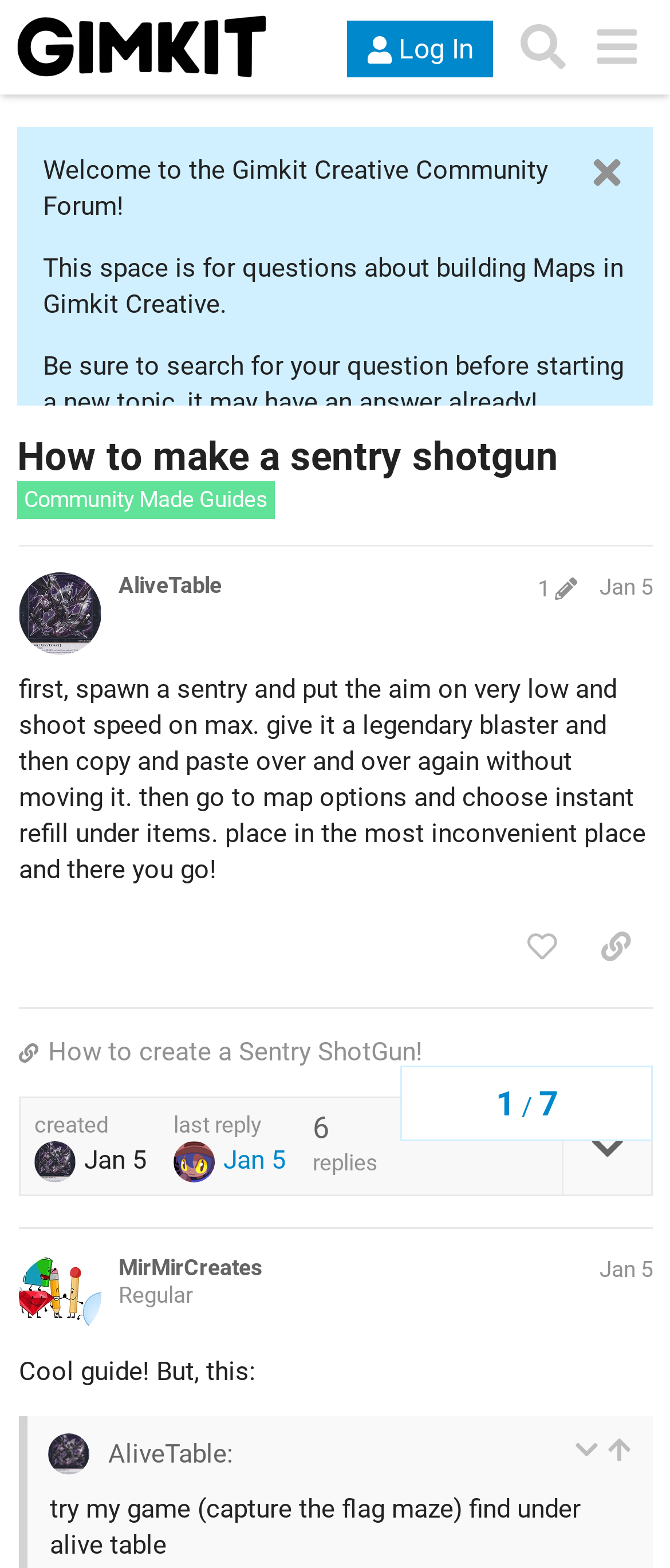Explain the webpage in detail, including its primary components.

This webpage is a community forum for Gimkit Creative, a platform for building maps. The page is divided into several sections. At the top, there is a header with a logo and navigation buttons, including "Log In", "Search", and a menu button. Below the header, there is a welcome message and a brief description of the forum's purpose.

The main content of the page is a discussion thread titled "How to make a sentry shotgun" with several posts. The first post, by user AliveTable, provides a guide on how to create a sentry shotgun in Gimkit Creative. The post includes a brief instruction on how to spawn a sentry, set its aim and shoot speed, and copy and paste it to create a sentry shotgun.

Below the first post, there are several other posts, including a reply from user MirMirCreates, who comments on the guide. The posts are organized in a hierarchical structure, with each post indented below the previous one. Each post includes the user's name, the post's content, and buttons to like, share, or expand the post.

On the right side of the page, there is a navigation section that displays the topic's progress, with links to different pages of the discussion thread. At the bottom of the page, there are additional posts and replies, including a quote from another user.

Throughout the page, there are several buttons and links, including links to user profiles, post edit histories, and map options. There are also several images, including the Gimkit Creative logo and icons for liking and sharing posts.